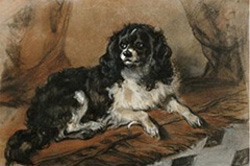What style of painting does the artwork reflect?
Please provide a full and detailed response to the question.

The caption states that the style of the painting 'reflects the charm of 19th-century animal paintings', which suggests that the artwork is reminiscent of paintings from that era that featured animals as subjects.